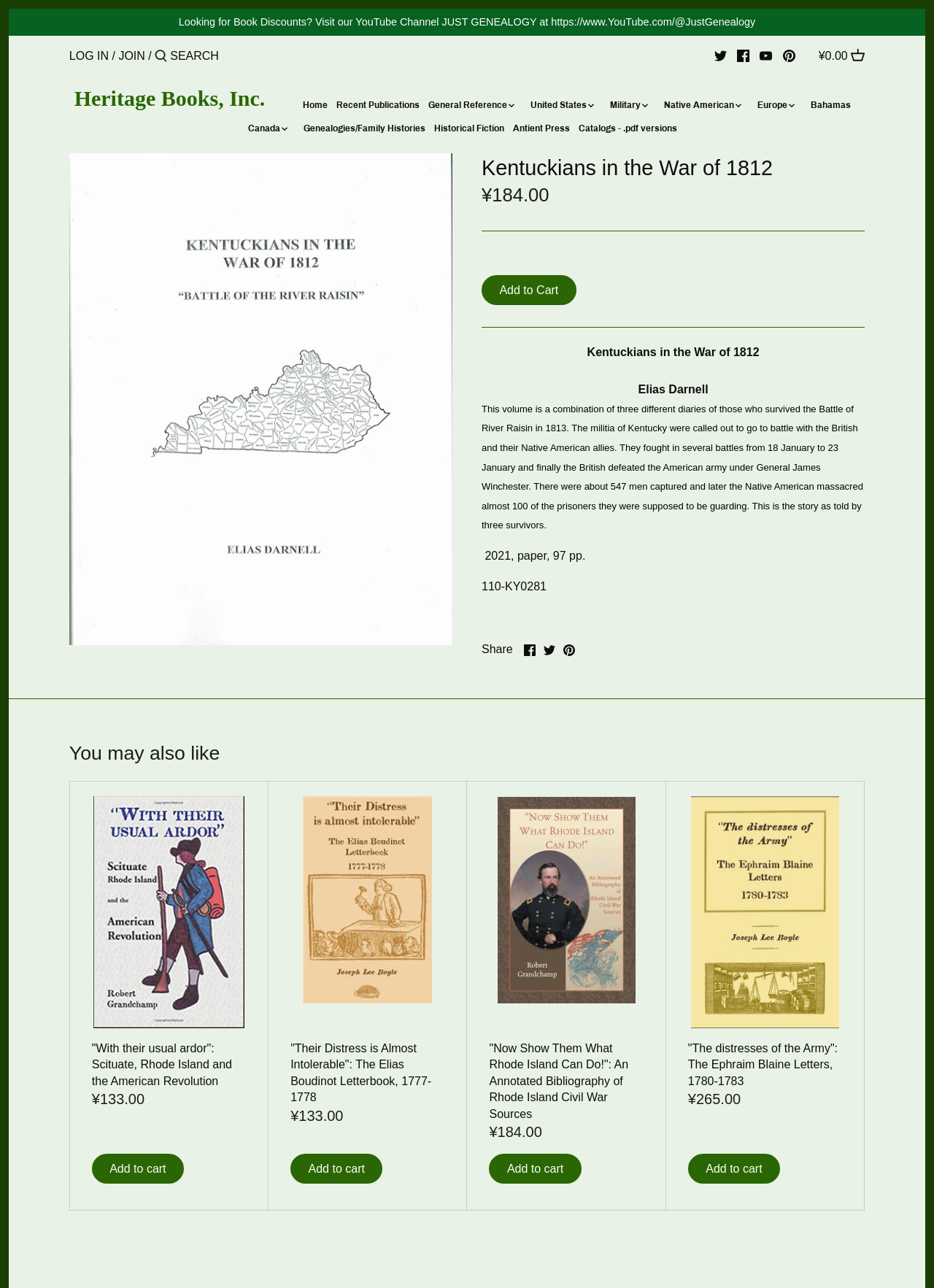Generate a detailed explanation of the webpage's features and information.

The webpage is about a book titled "Kentuckians in the War of 1812" by Elias Darnell, published by Heritage Books, Inc. At the top of the page, there is a navigation menu with links to the website's primary sections, including "Home", "Recent Publications", "General Reference", and more. Below the navigation menu, there is a search bar and a "Submit" button.

On the left side of the page, there are several links to social media platforms, including Twitter, Facebook, YouTube, and Pinterest. Next to these links, there is a section displaying the user's account information, including a link to log in or join.

The main content of the page is dedicated to the book description. The book title and author are prominently displayed, along with the price, £184.00. Below the title, there is a brief summary of the book, which describes the experiences of three survivors of the Battle of River Raisin in 1813. The summary is followed by additional book details, including the publication date, page count, and ISBN.

Below the book description, there is a "Share" button, which allows users to share the book on social media platforms. There is also a section titled "You may also like", which recommends four other books related to American history and the Revolutionary War. Each recommended book includes a title, price, and "Add to cart" button.

At the bottom of the page, there are links to other book categories, including "Baseball", "Biography", "Children", and more. There is also a "Left" arrow button that allows users to navigate back to the previous page.